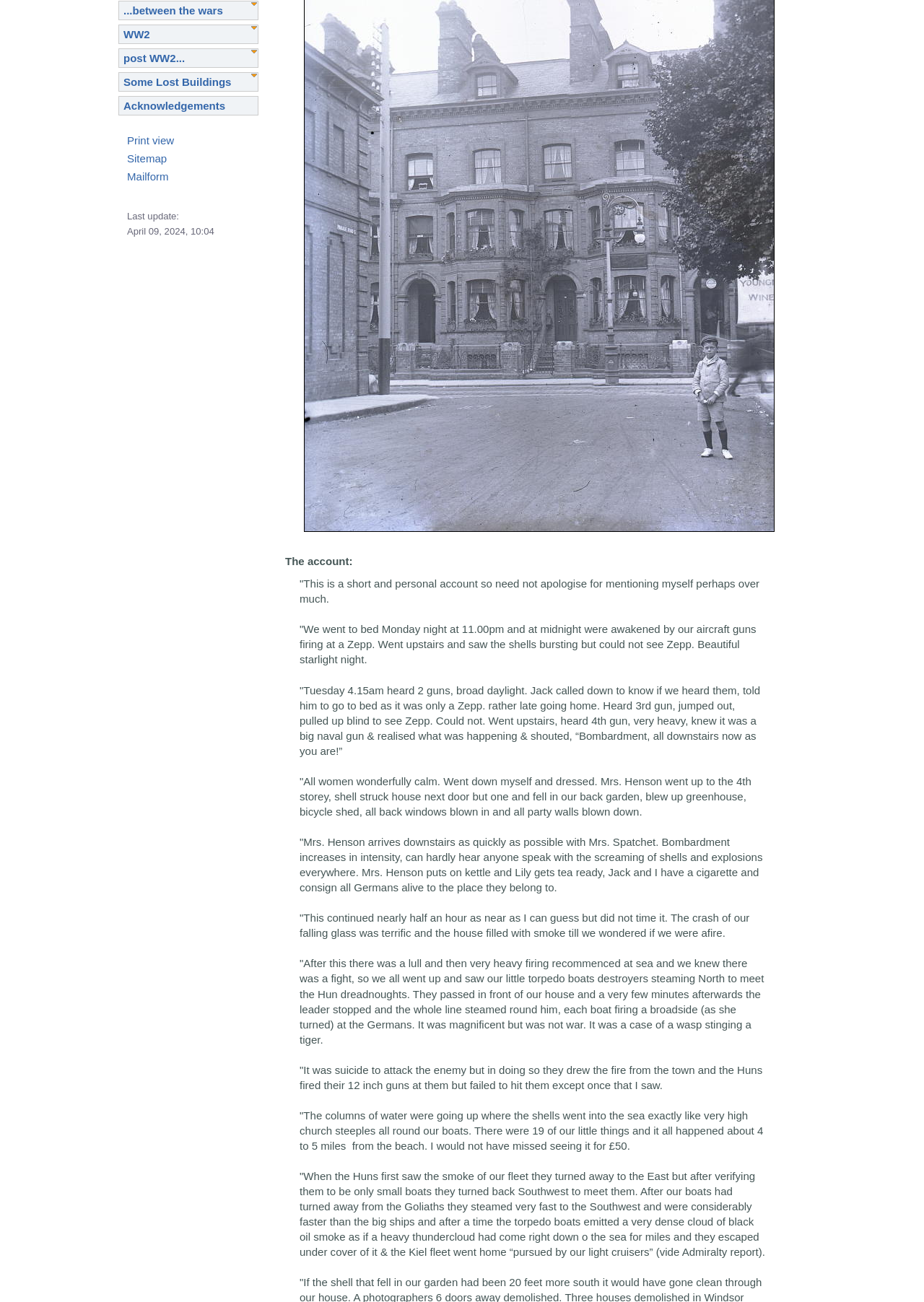Using the description "14KT Gold +", predict the bounding box of the relevant HTML element.

None